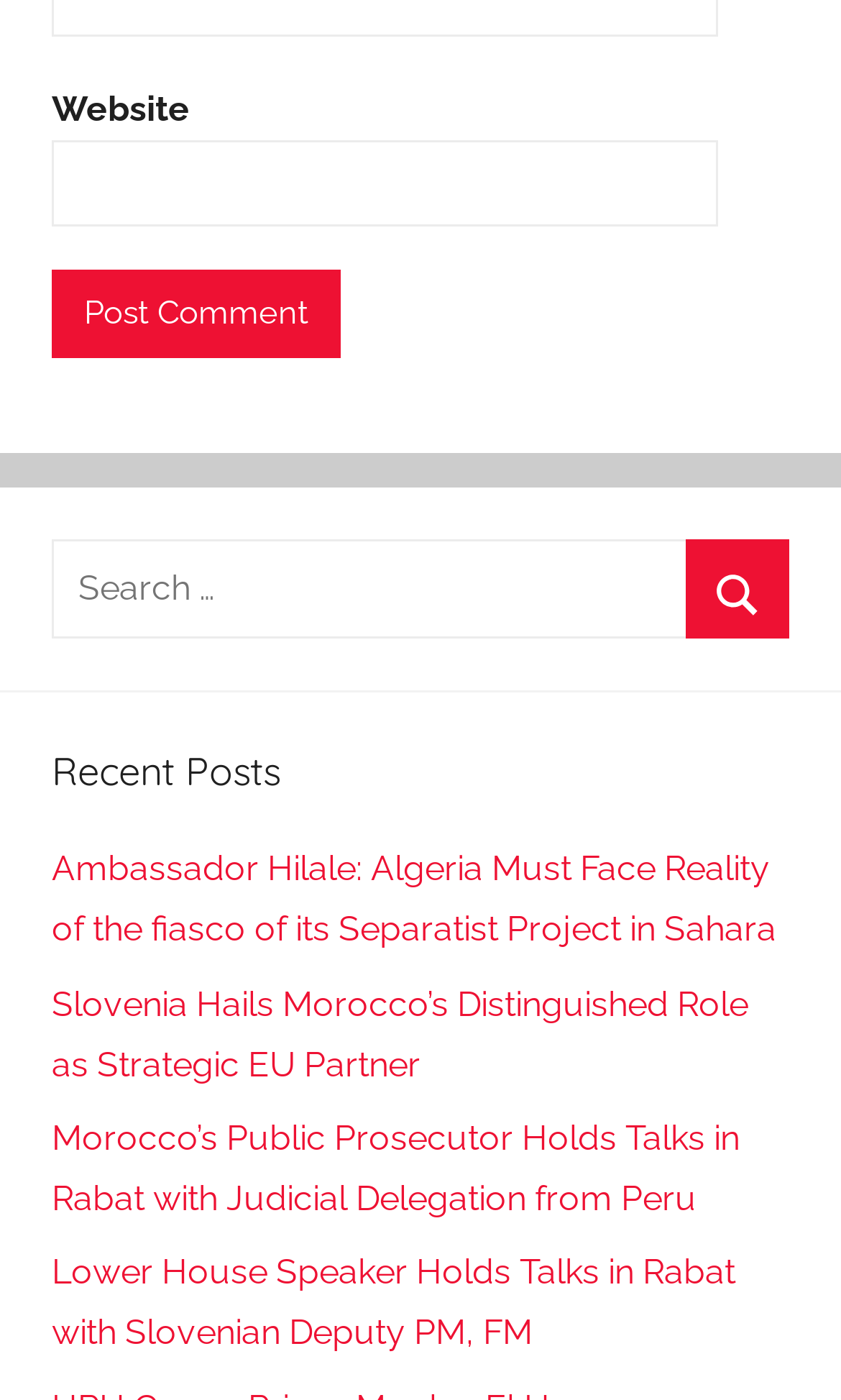What is the function of the search box?
We need a detailed and meticulous answer to the question.

The search box is accompanied by a 'Search for:' label and a 'Search' button, indicating that it is used to search for specific keywords or phrases, possibly within the website or its content.